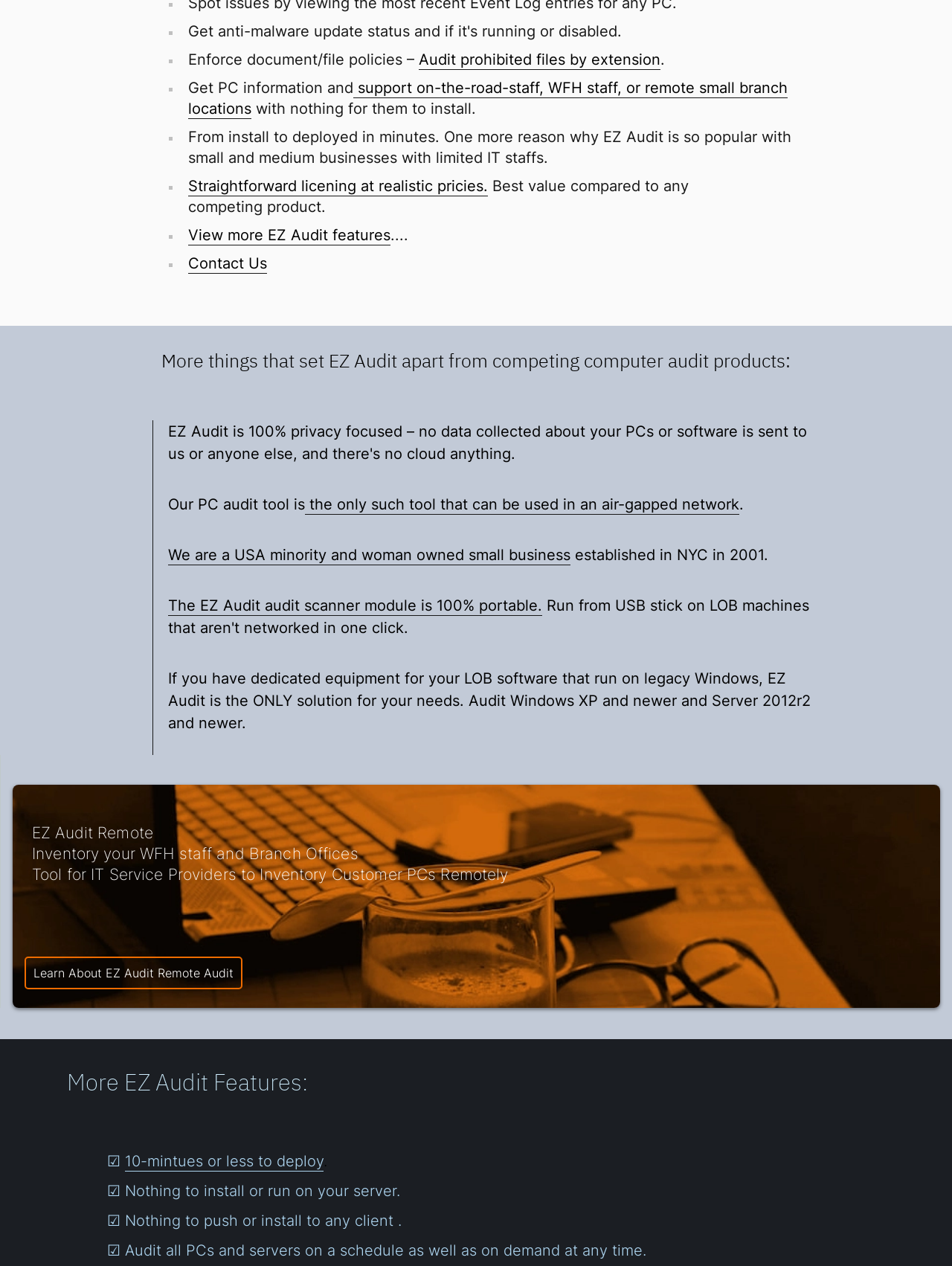What is EZ Audit used for?
Using the image as a reference, give a one-word or short phrase answer.

PC audit and inventory